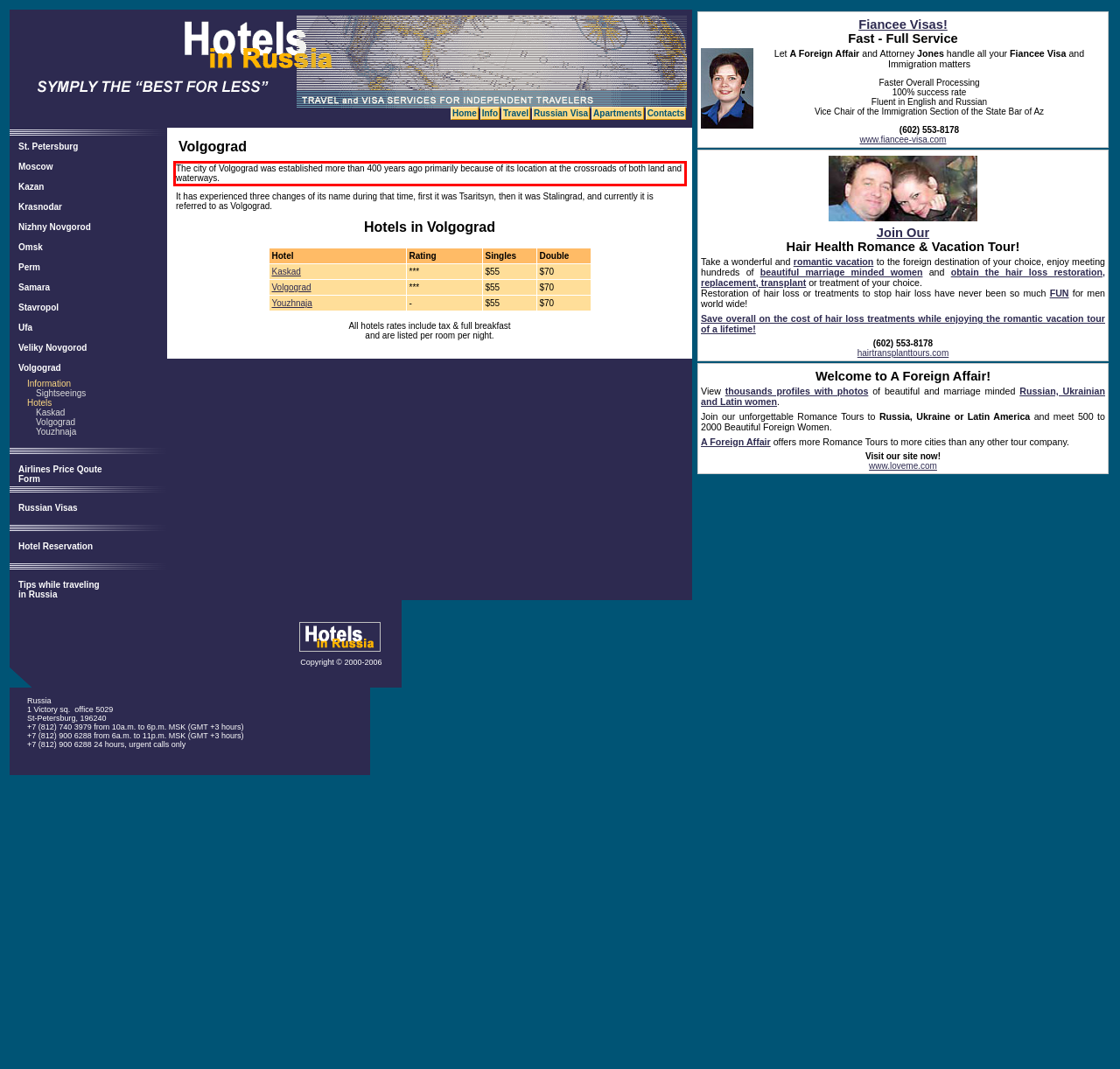Using the provided screenshot of a webpage, recognize the text inside the red rectangle bounding box by performing OCR.

The city of Volgograd was established more than 400 years ago primarily because of its location at the crossroads of both land and waterways.